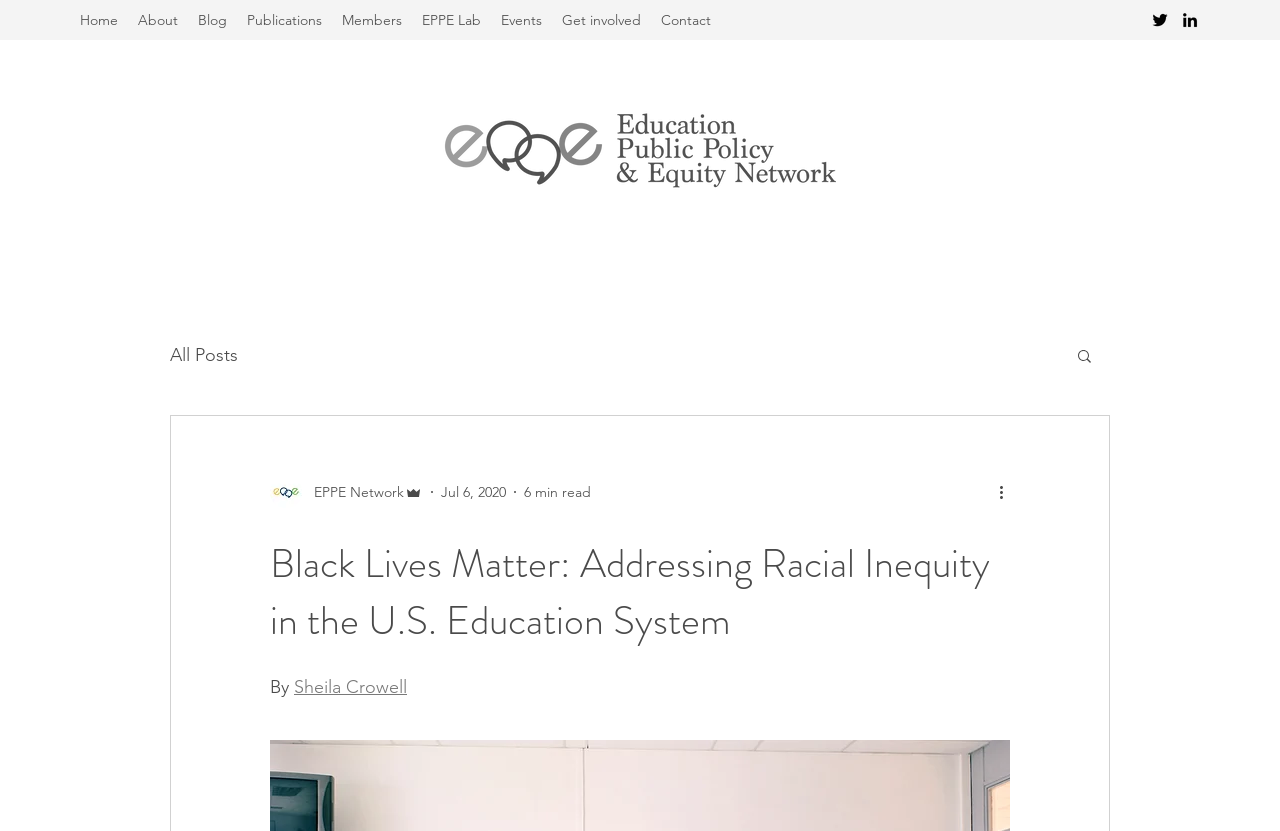Please identify the bounding box coordinates of the element I need to click to follow this instruction: "Read 'The Isis Magazine'".

None